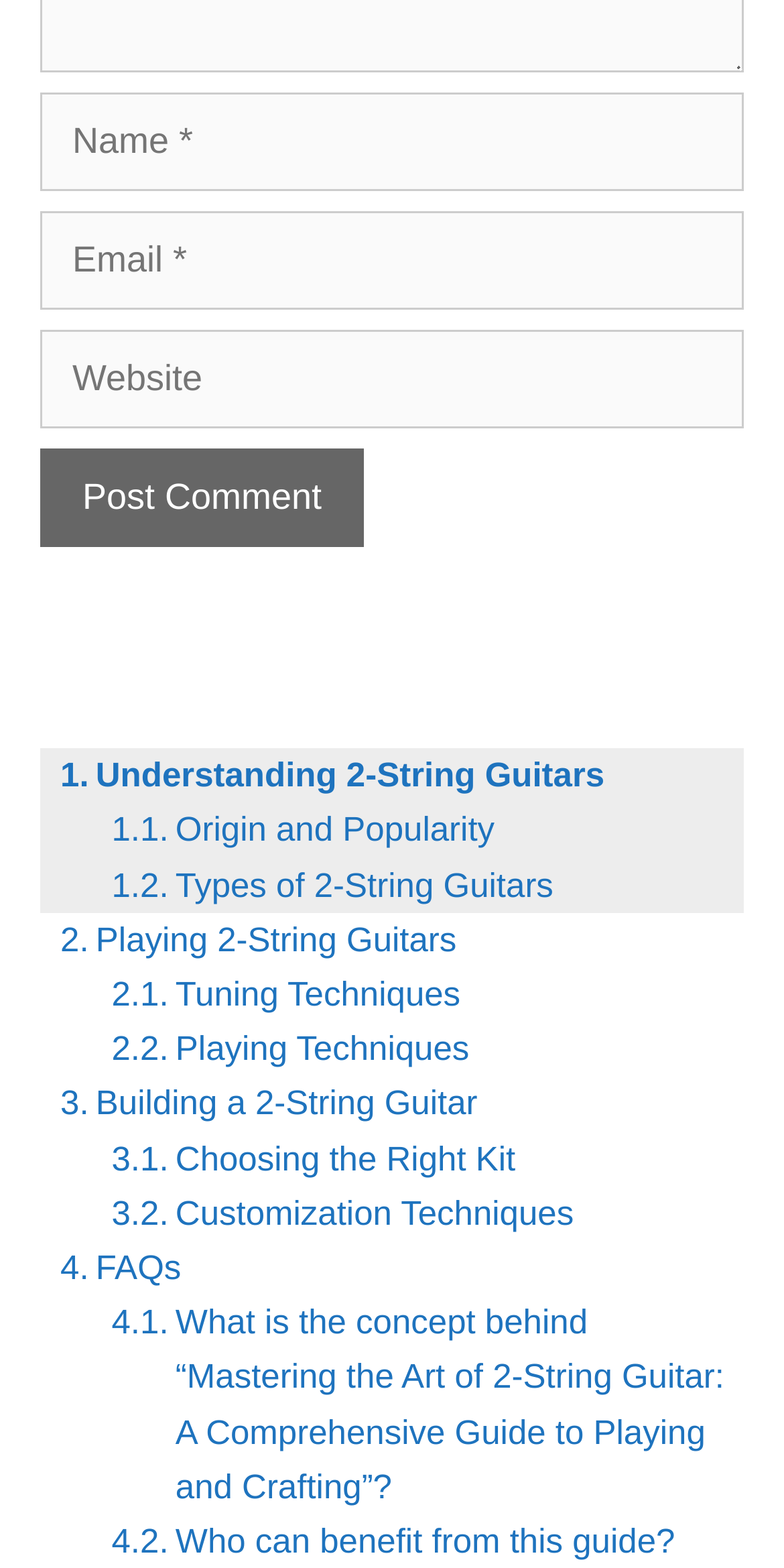Determine the bounding box coordinates of the element's region needed to click to follow the instruction: "Click on the Facebook link". Provide these coordinates as four float numbers between 0 and 1, formatted as [left, top, right, bottom].

None